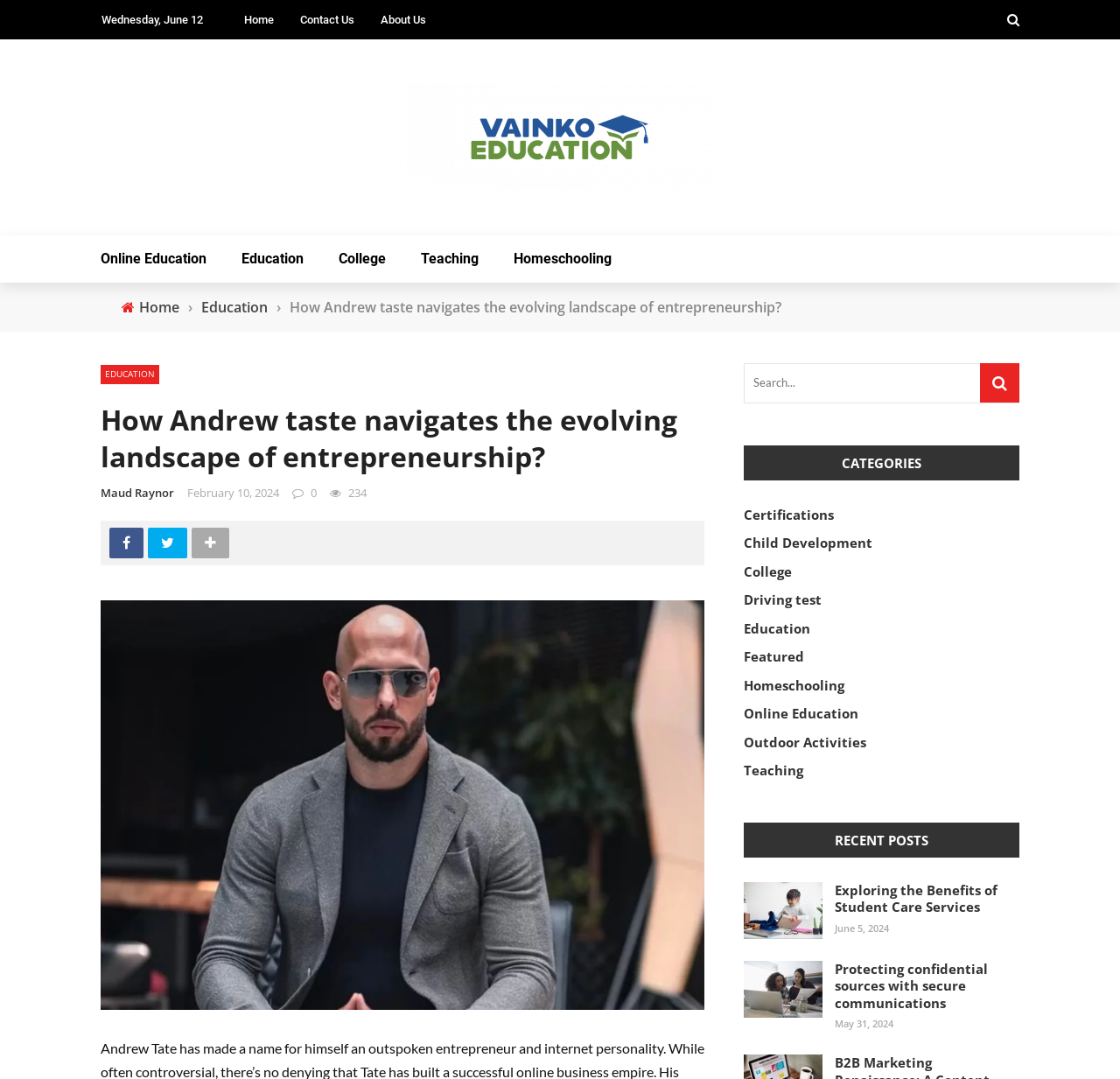Locate the bounding box coordinates of the area you need to click to fulfill this instruction: 'Search for something'. The coordinates must be in the form of four float numbers ranging from 0 to 1: [left, top, right, bottom].

[0.664, 0.337, 0.91, 0.373]